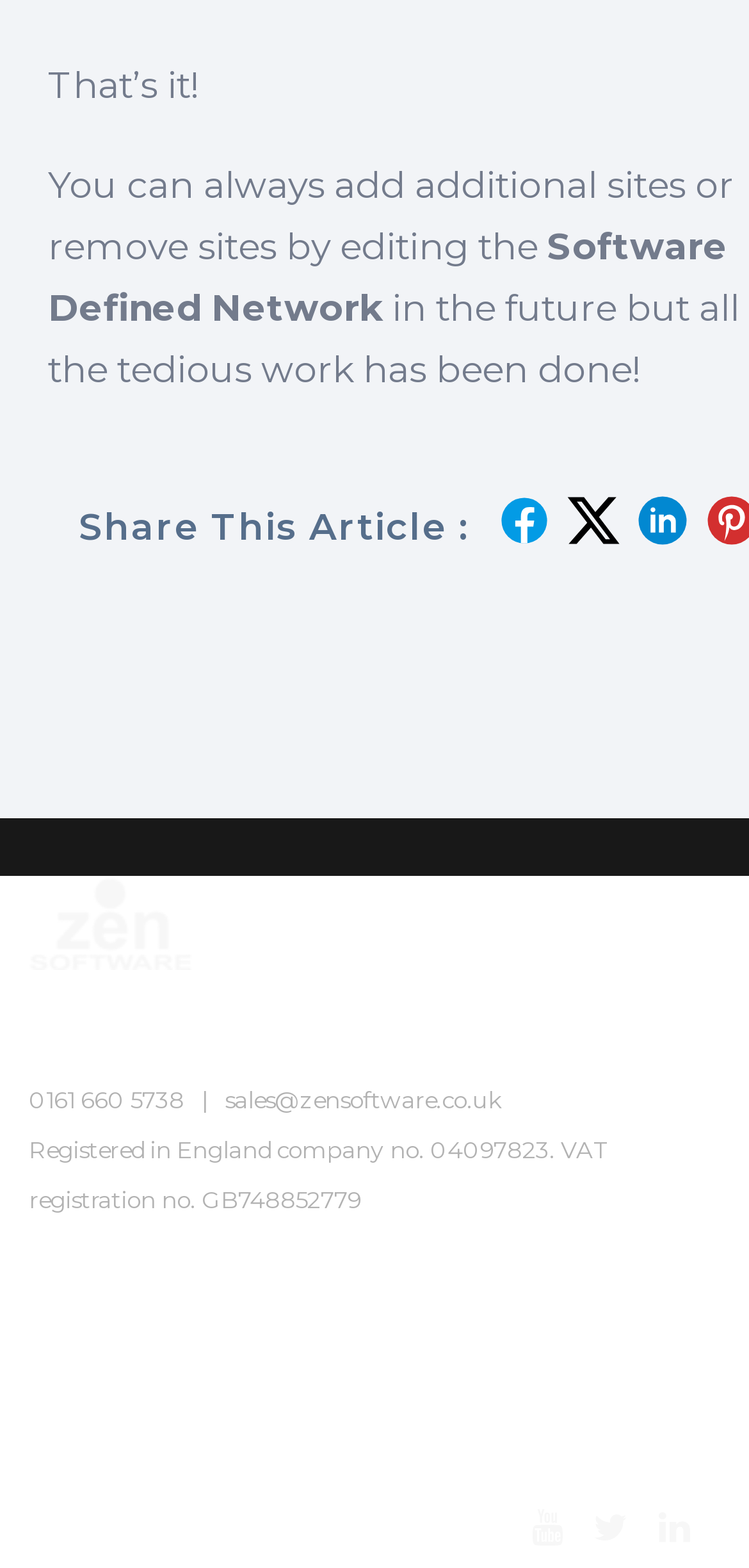Provide a brief response using a word or short phrase to this question:
What is the name of the network mentioned?

Software Defined Network